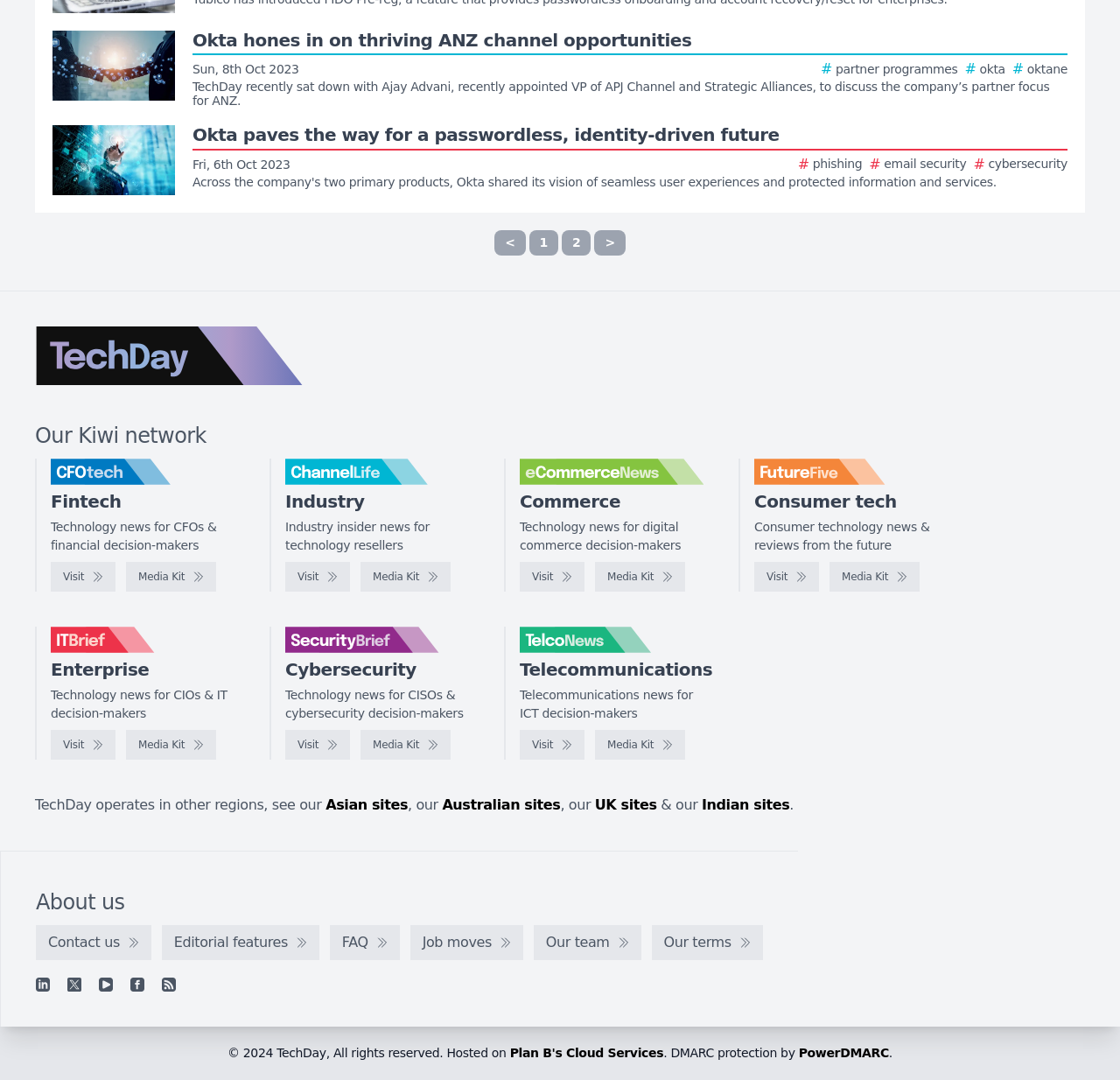Given the element description, predict the bounding box coordinates in the format (top-left x, top-left y, bottom-right x, bottom-right y). Make sure all values are between 0 and 1. Here is the element description: Previous Issues

None